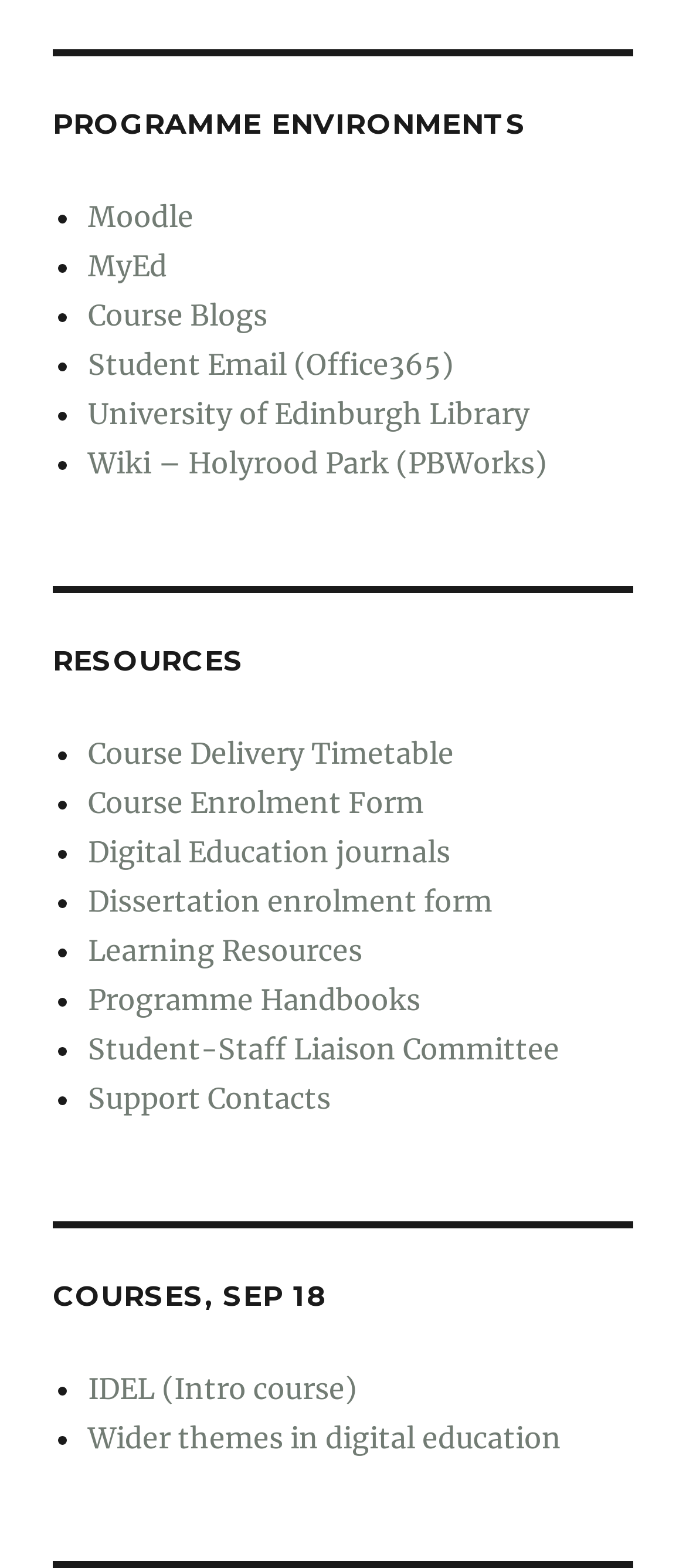Ascertain the bounding box coordinates for the UI element detailed here: "Moodle". The coordinates should be provided as [left, top, right, bottom] with each value being a float between 0 and 1.

[0.128, 0.127, 0.282, 0.149]